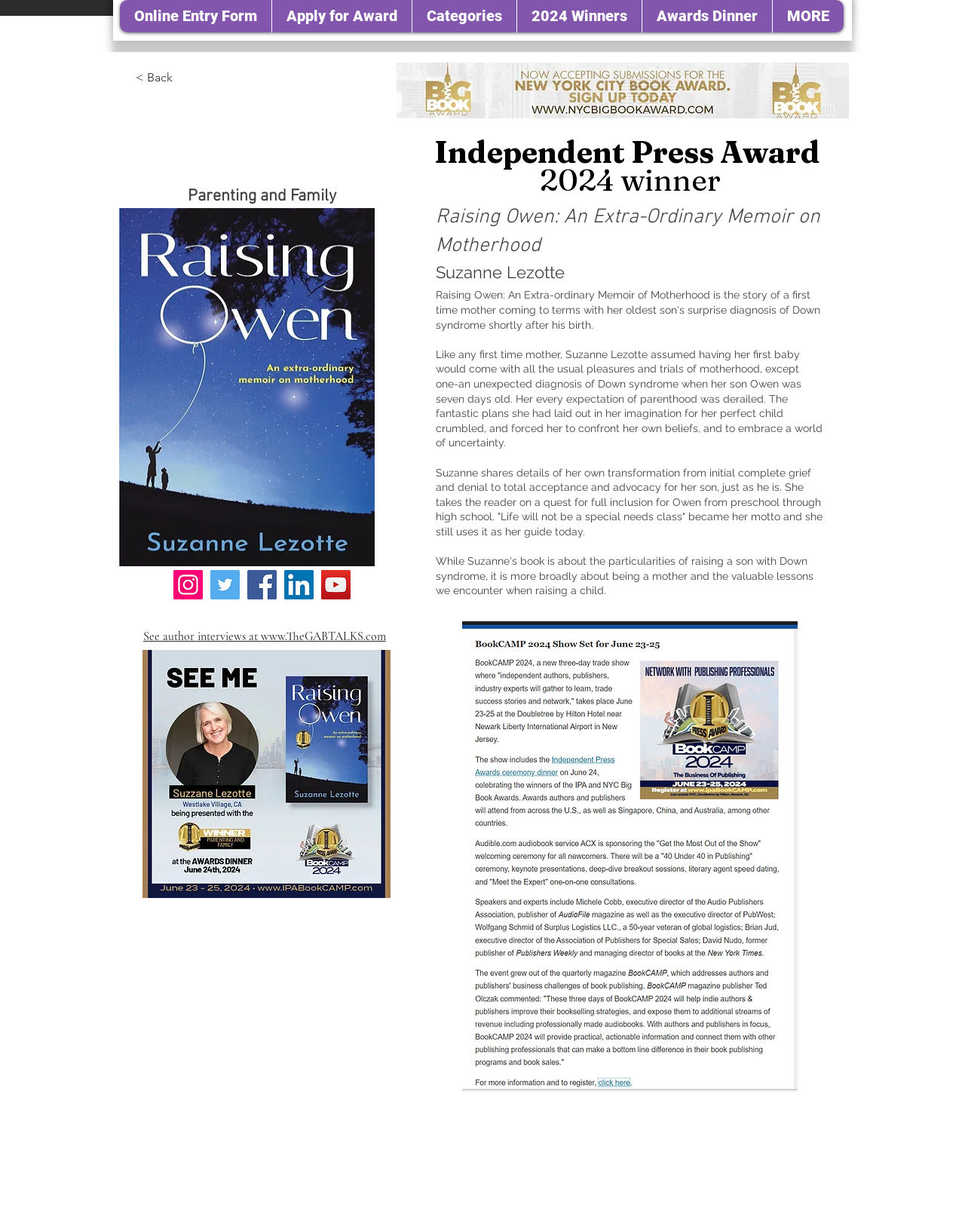For the element described, predict the bounding box coordinates as (top-left x, top-left y, bottom-right x, bottom-right y). All values should be between 0 and 1. Element description: aria-label="Facebook"

[0.256, 0.463, 0.287, 0.487]